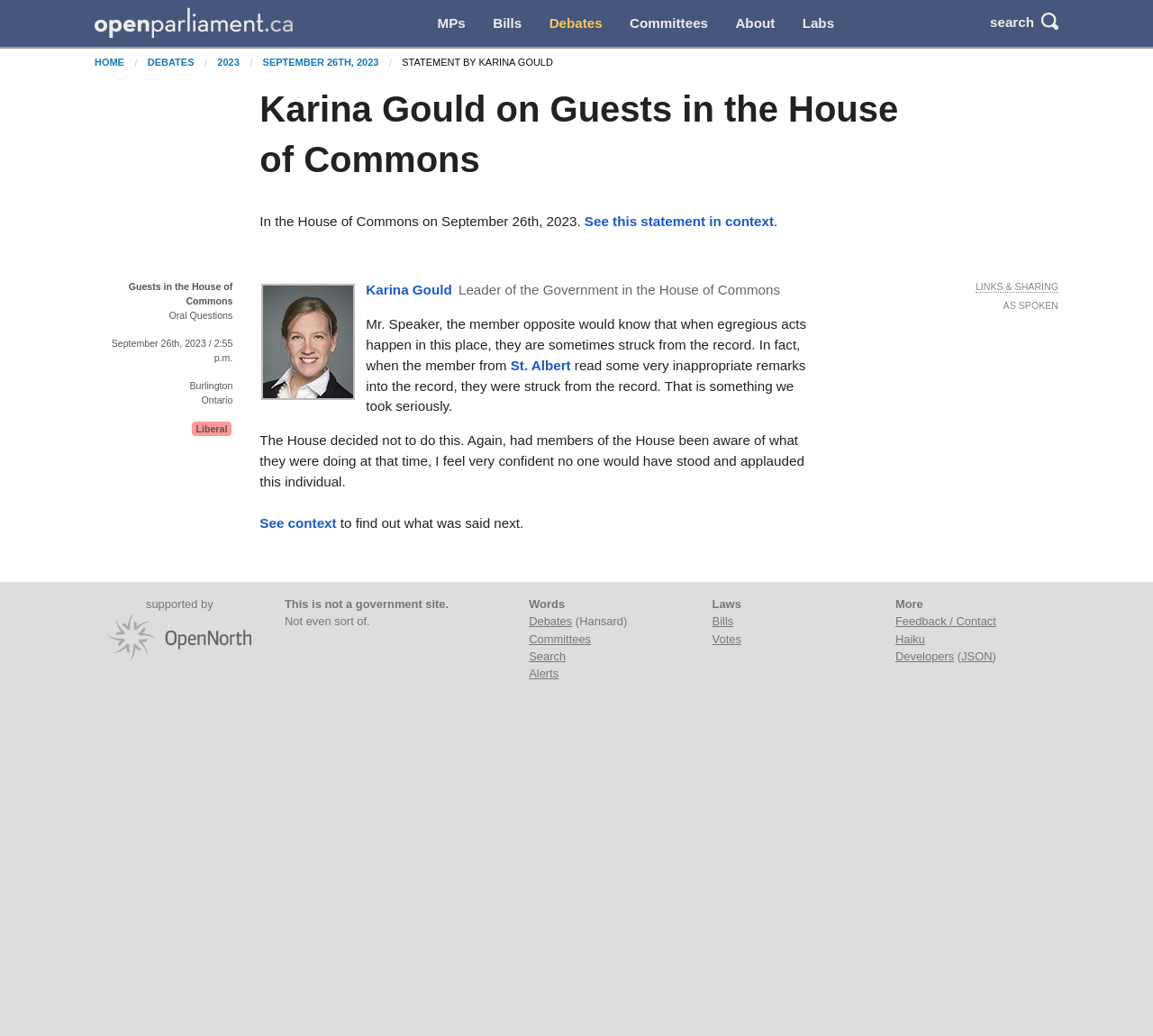Please answer the following question using a single word or phrase: 
What is the location of Karina Gould?

Burlington, Ontario